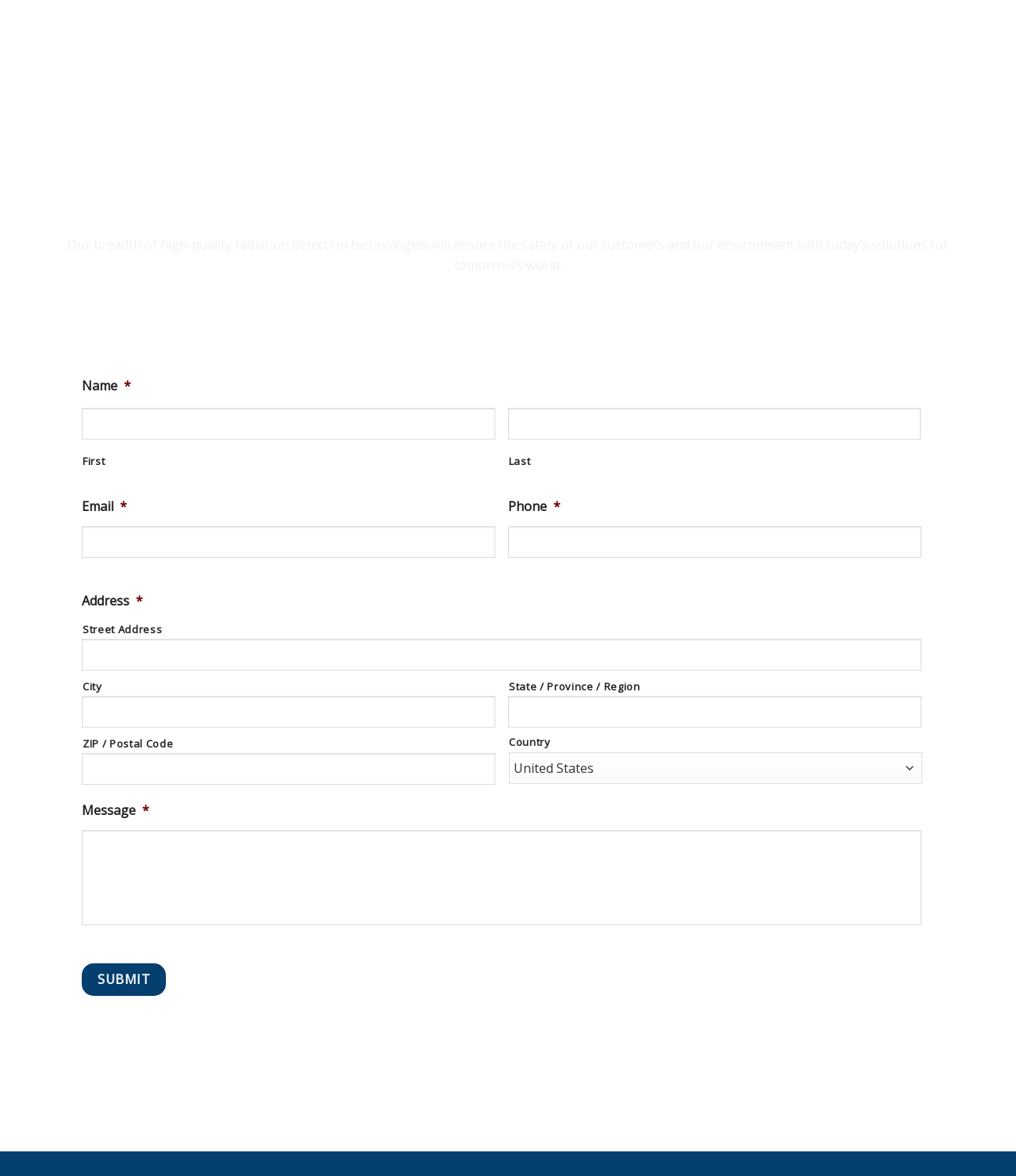What is the last field in the contact form?
Utilize the information in the image to give a detailed answer to the question.

The last field in the contact form is a textbox labeled 'Message' where users can enter a message to send to RDS.